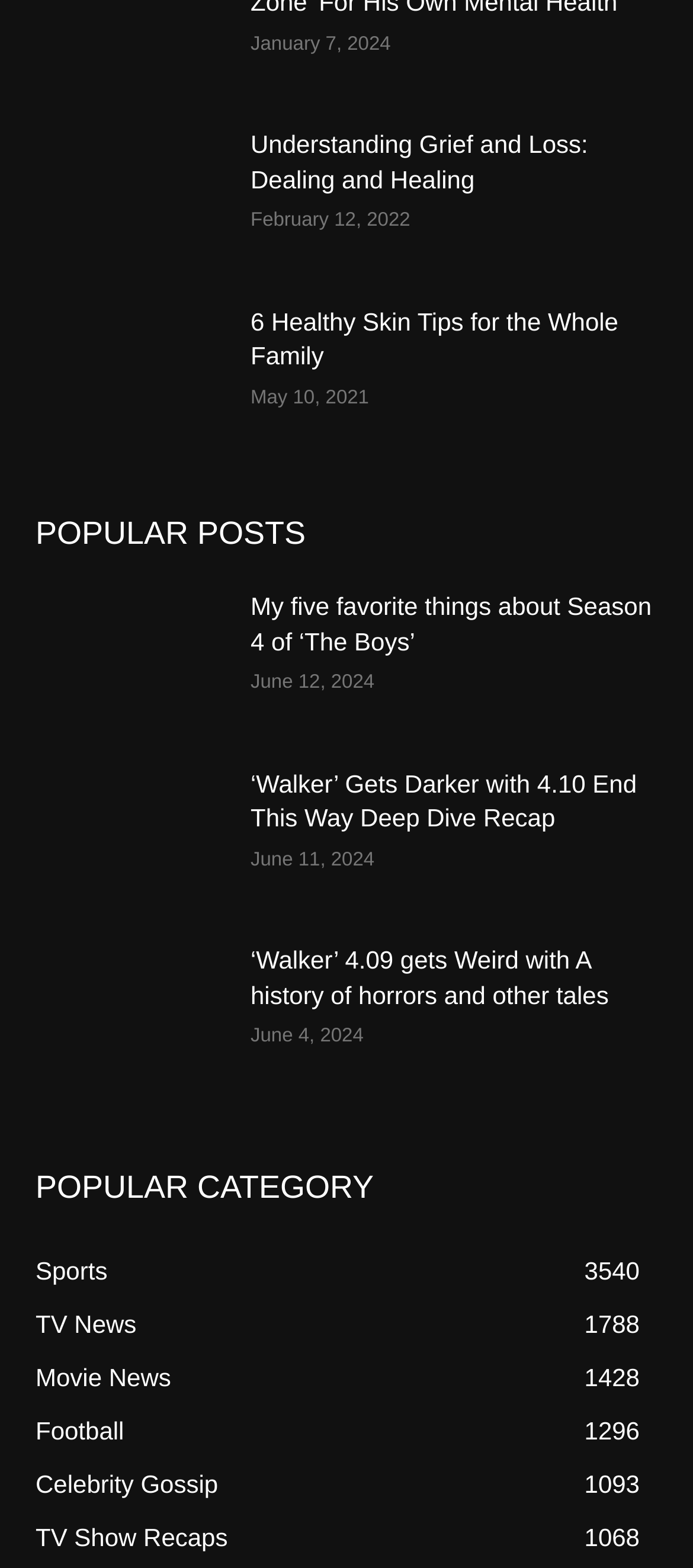Please specify the bounding box coordinates of the region to click in order to perform the following instruction: "Explore the category of Sports".

[0.051, 0.801, 0.155, 0.819]